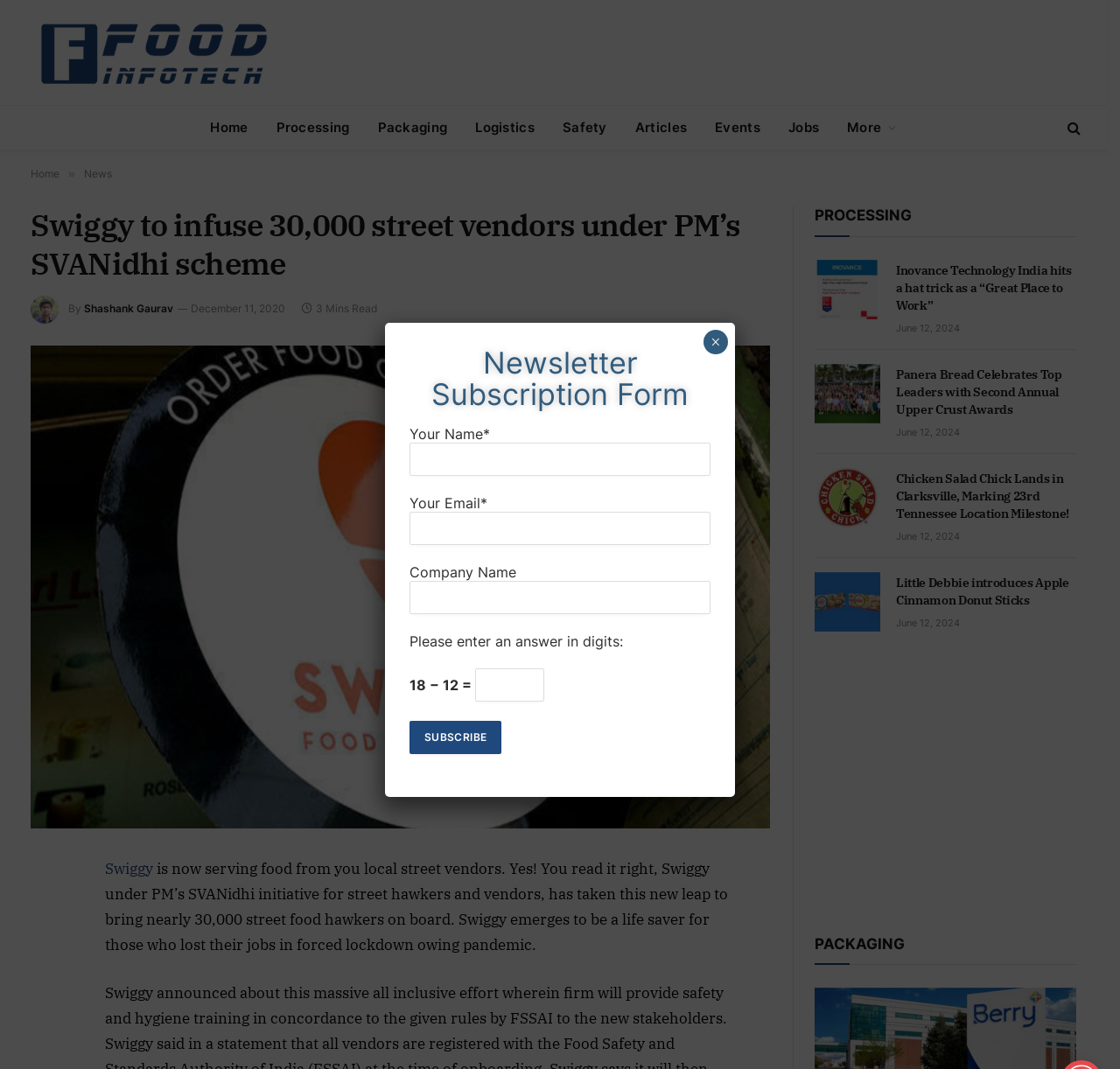What is the purpose of the contact form on the webpage?
Use the image to answer the question with a single word or phrase.

To subscribe